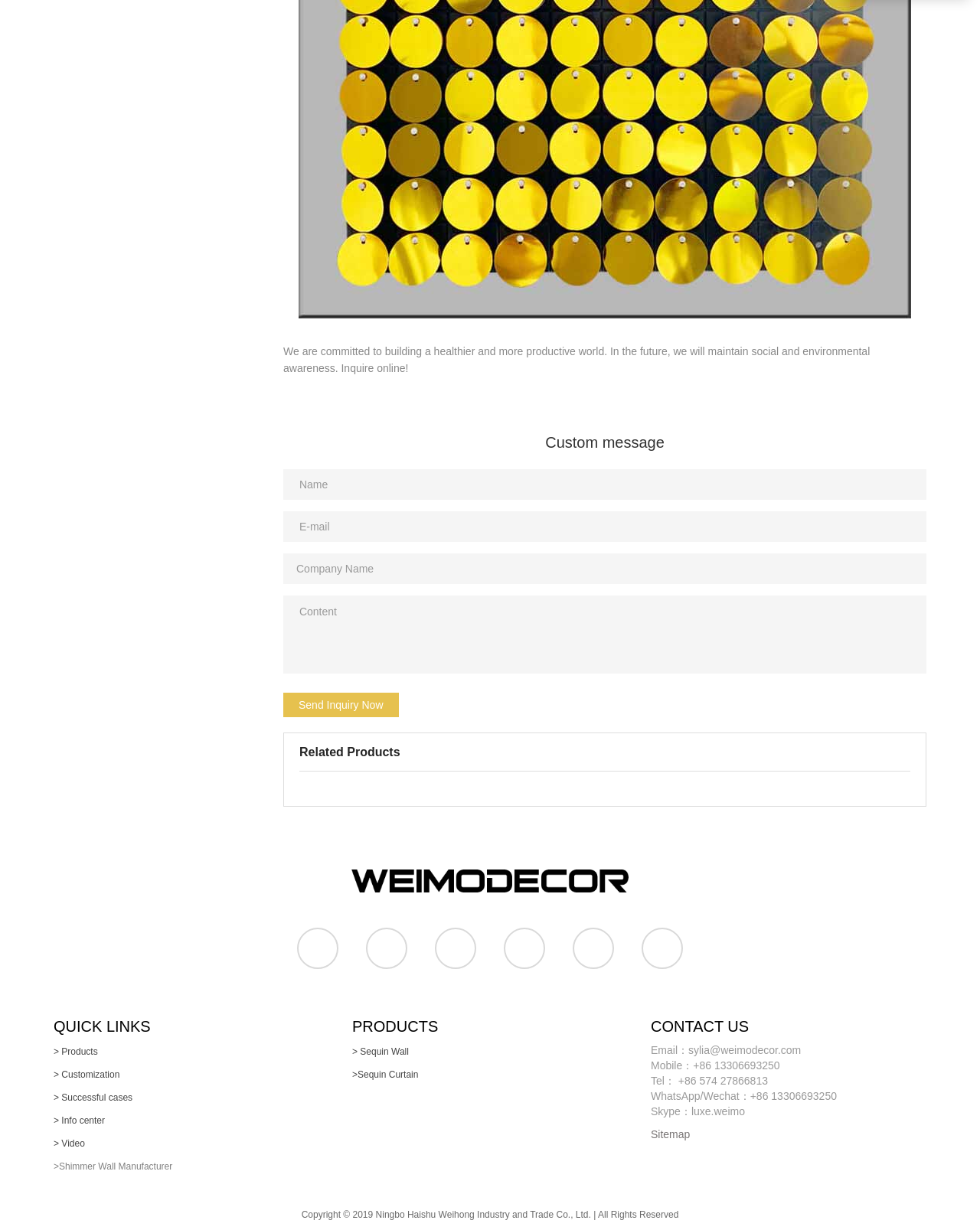Predict the bounding box coordinates of the area that should be clicked to accomplish the following instruction: "Click the link 'Para mim não faz sentido.'". The bounding box coordinates should consist of four float numbers between 0 and 1, i.e., [left, top, right, bottom].

None